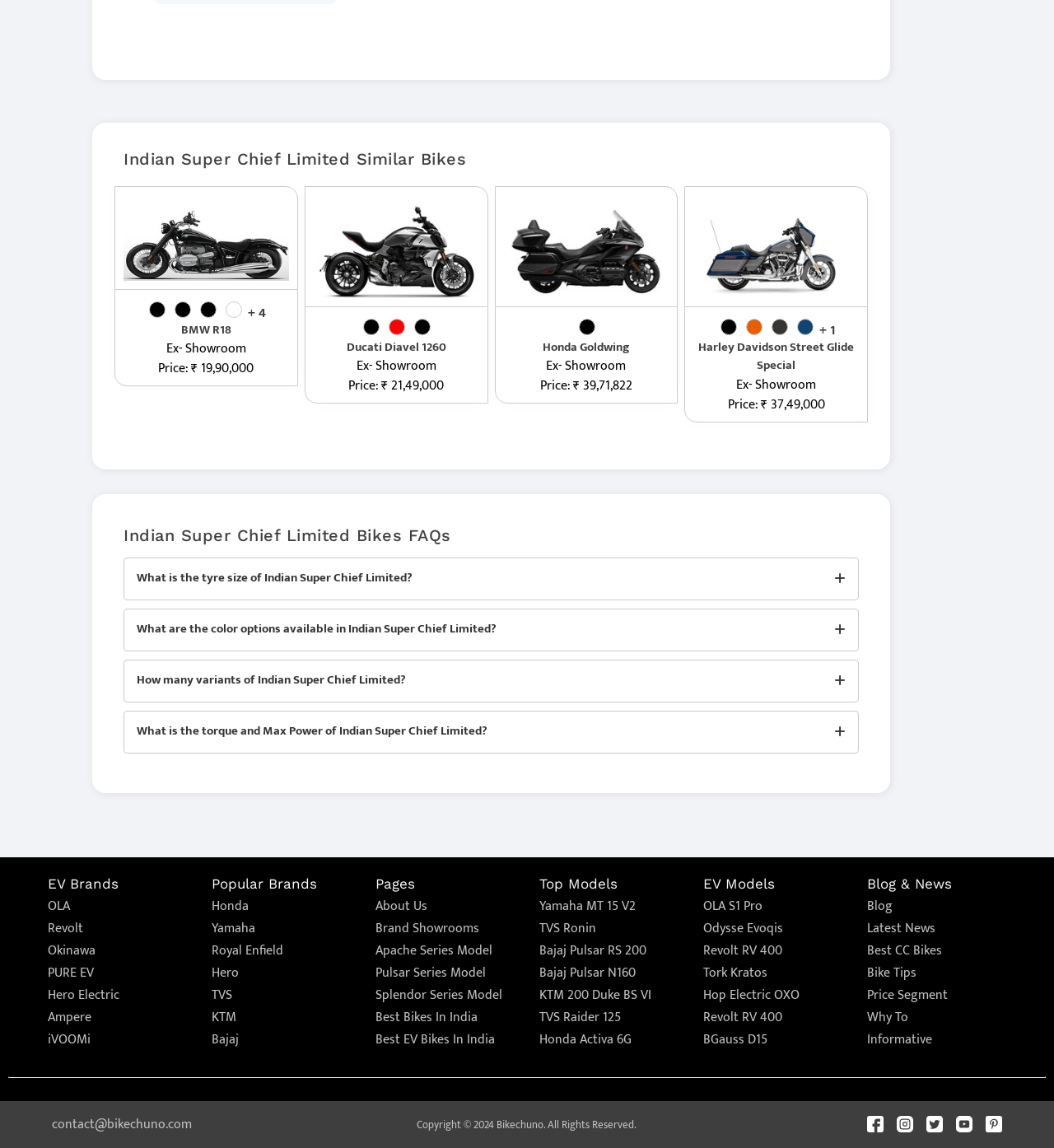Please study the image and answer the question comprehensively:
How many models are listed under 'Top Models'?

I counted the number of links under the 'Top Models' heading, which are Yamaha MT 15 V2, TVS Ronin, Bajaj Pulsar RS 200, Bajaj Pulsar N160, KTM 200 Duke BS VI, TVS Raider 125, Honda Activa 6G, and found that there are 8 models listed under 'Top Models'.